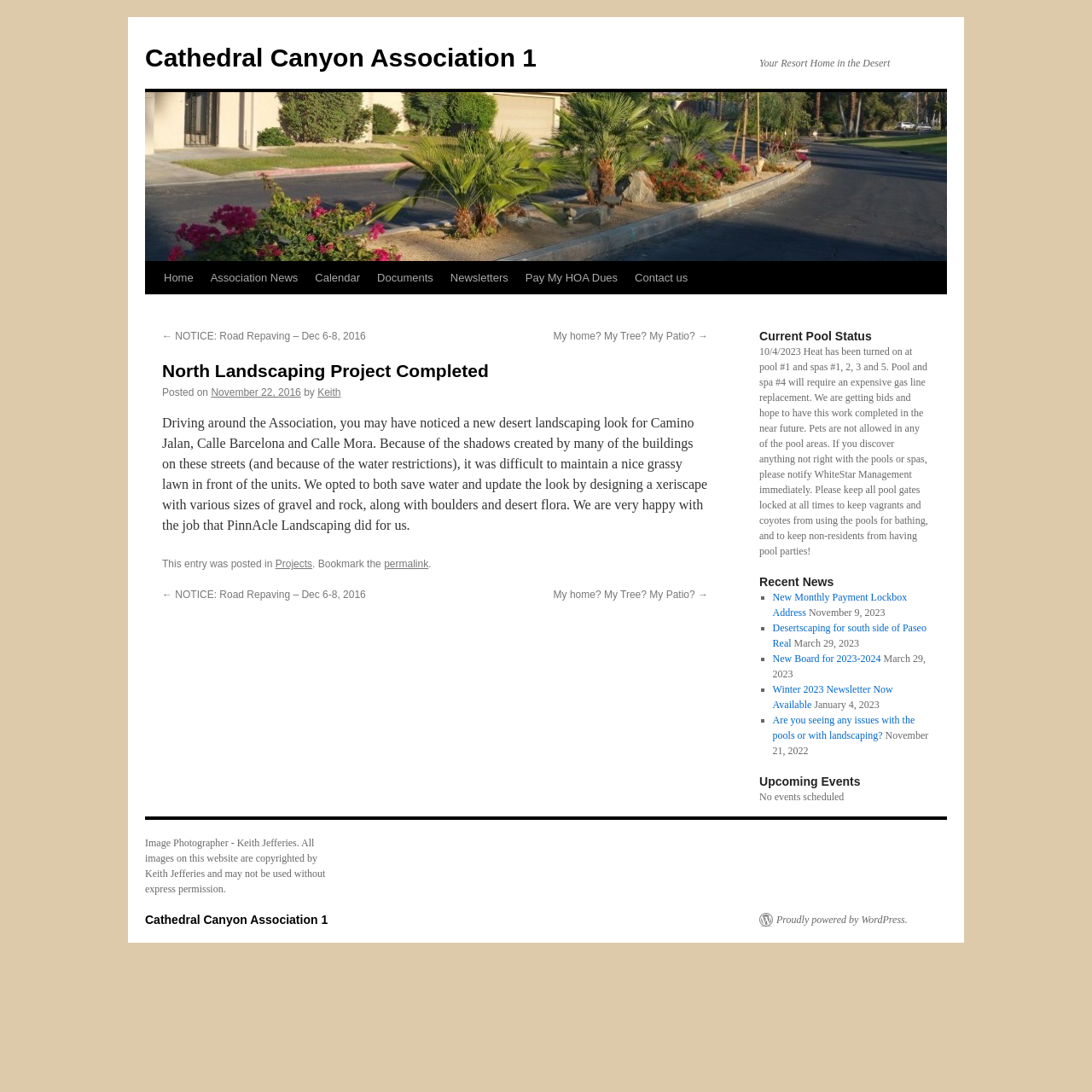How many pool areas are there?
From the screenshot, supply a one-word or short-phrase answer.

5